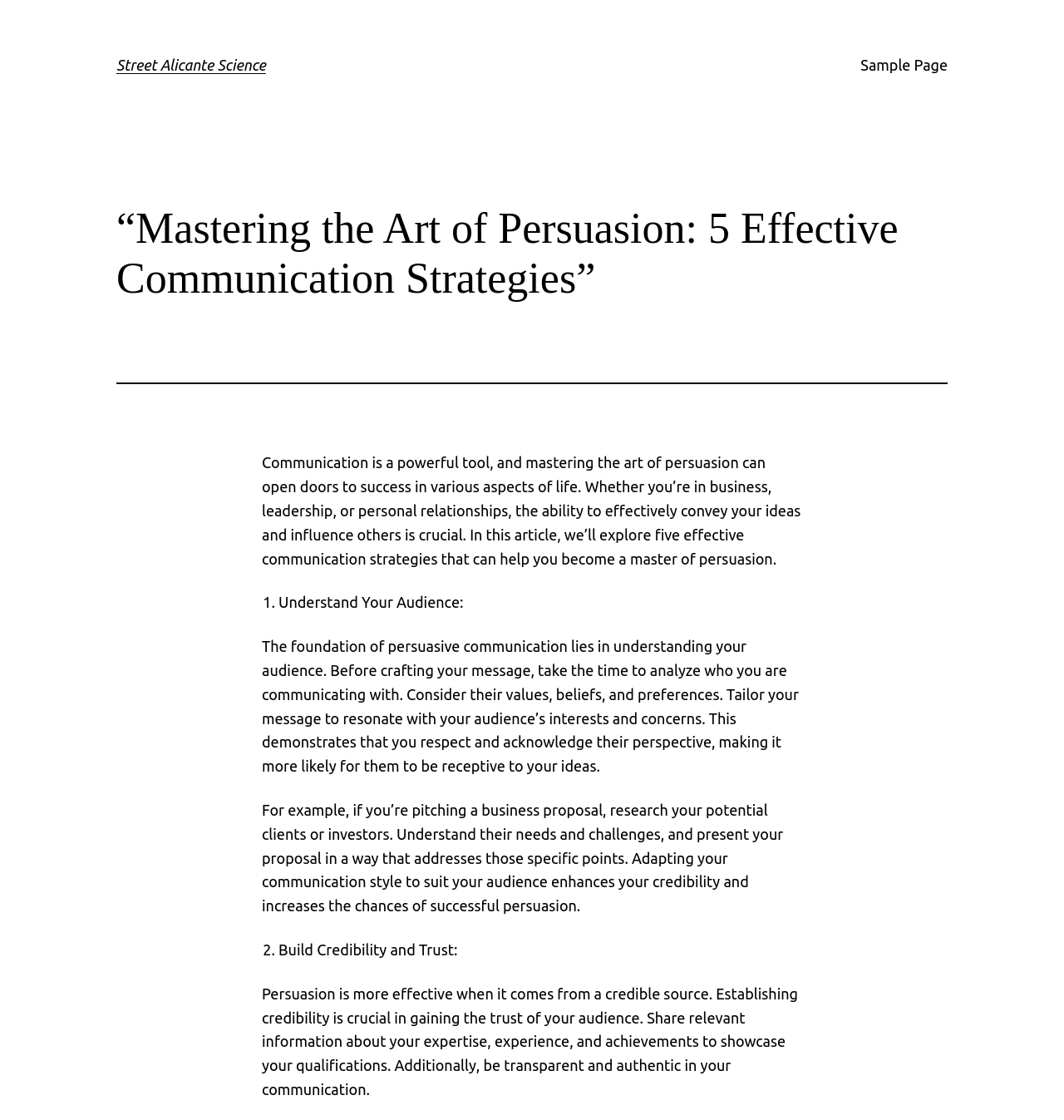Extract the main heading from the webpage content.

Street Alicante Science